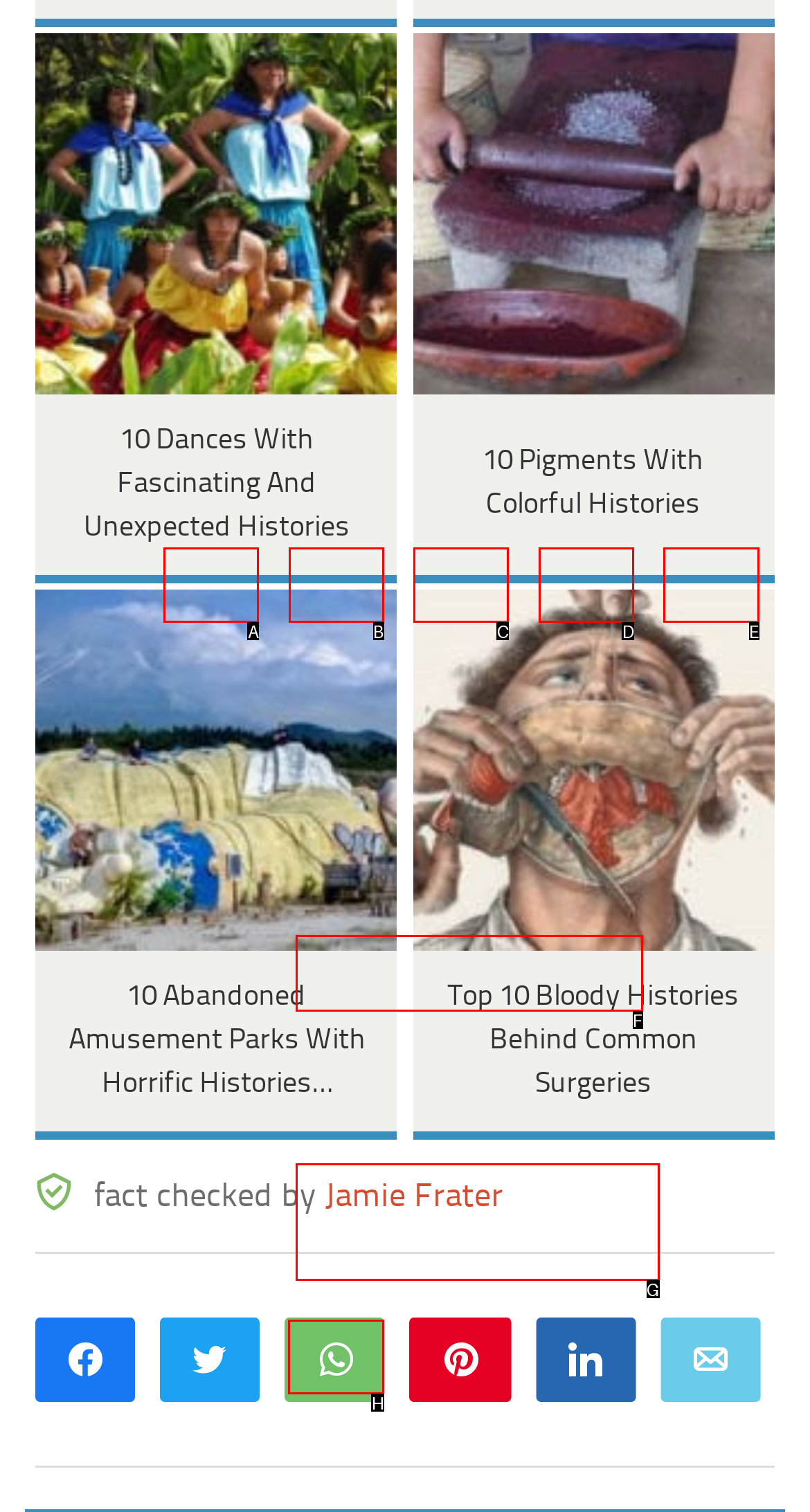Identify the correct UI element to click to follow this instruction: share on WhatsApp
Respond with the letter of the appropriate choice from the displayed options.

H